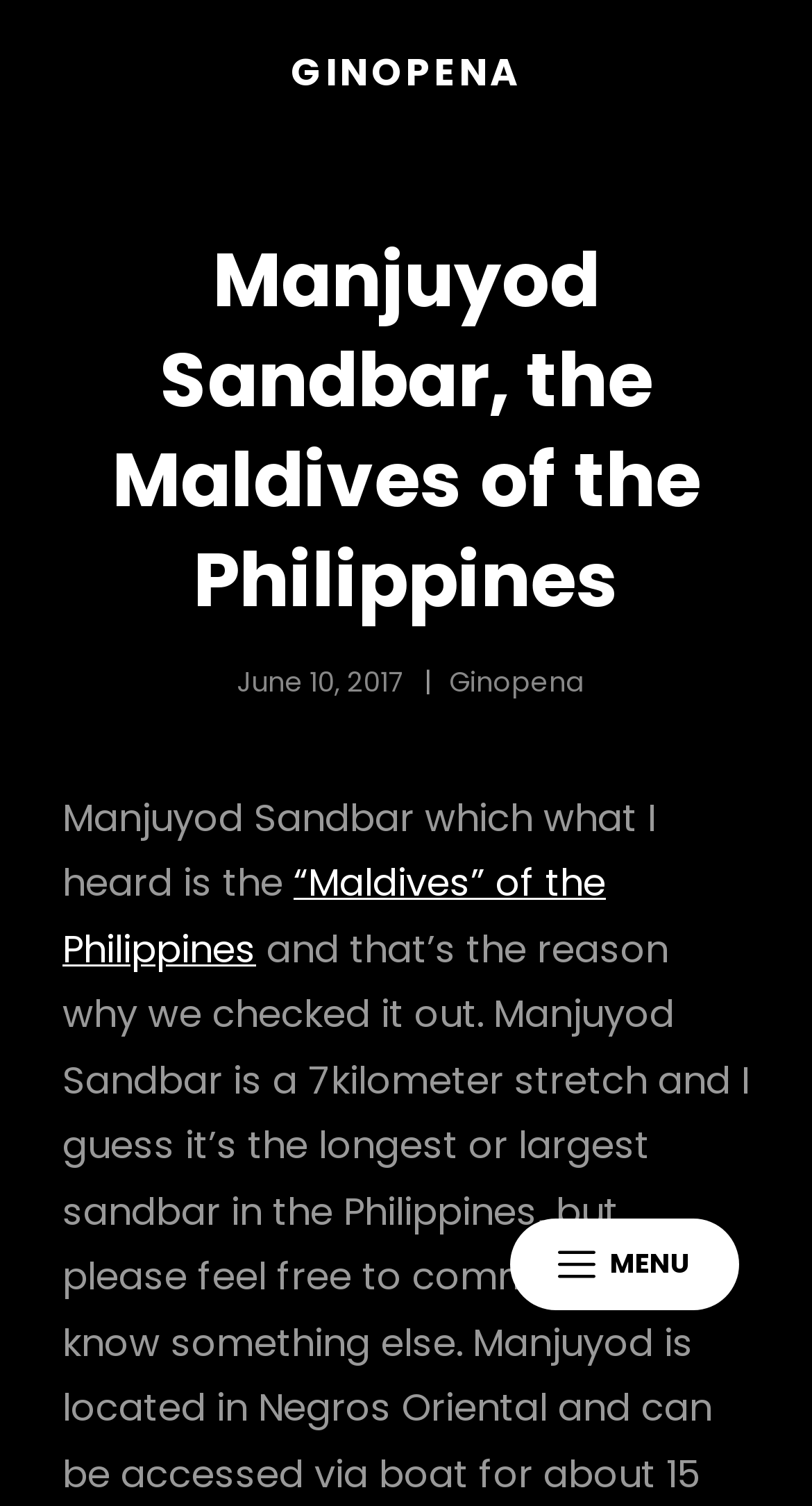What is the length of the sandbar?
Using the image, provide a concise answer in one word or a short phrase.

7 kilometers